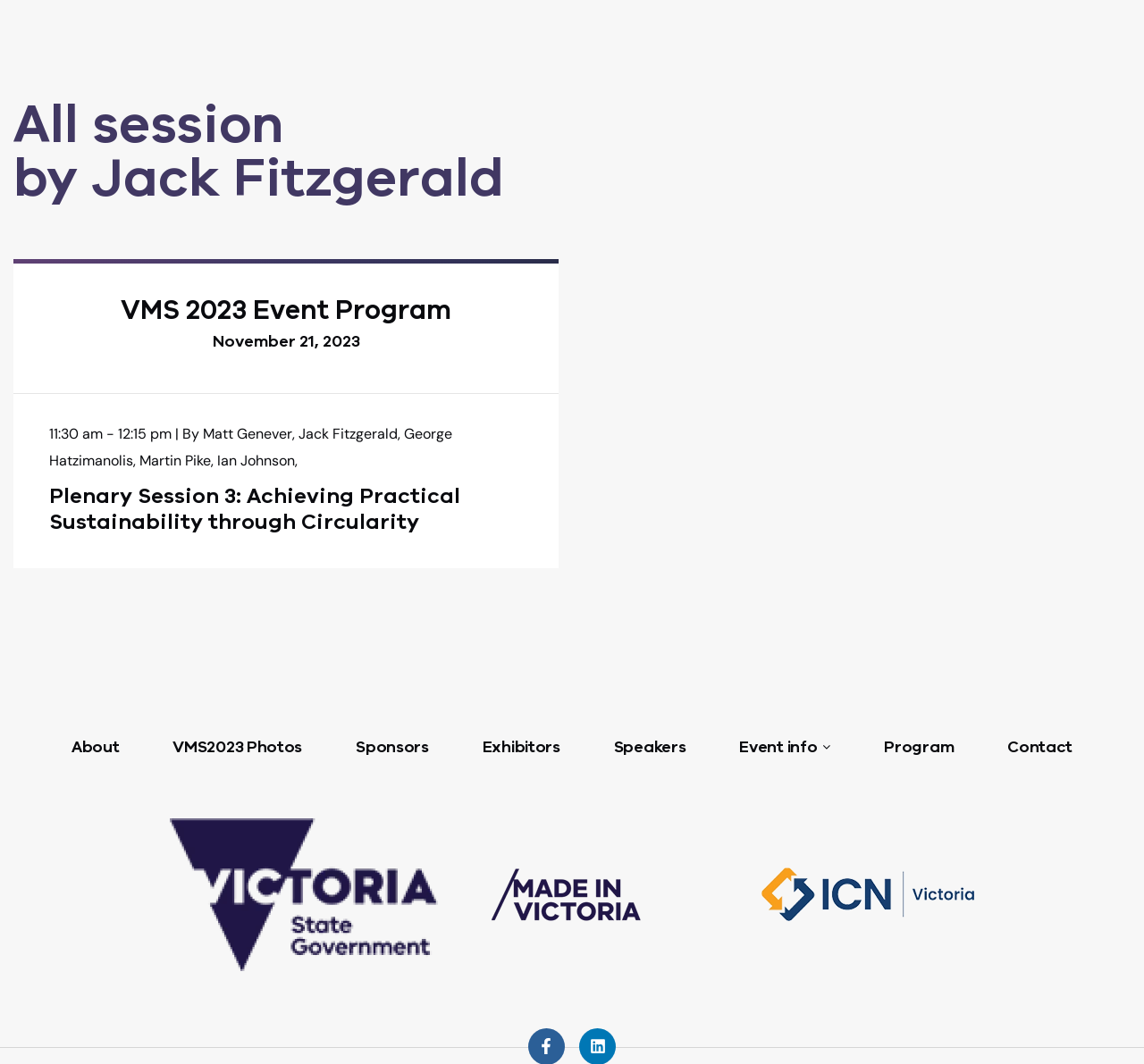Pinpoint the bounding box coordinates for the area that should be clicked to perform the following instruction: "View the event program".

[0.757, 0.685, 0.849, 0.719]